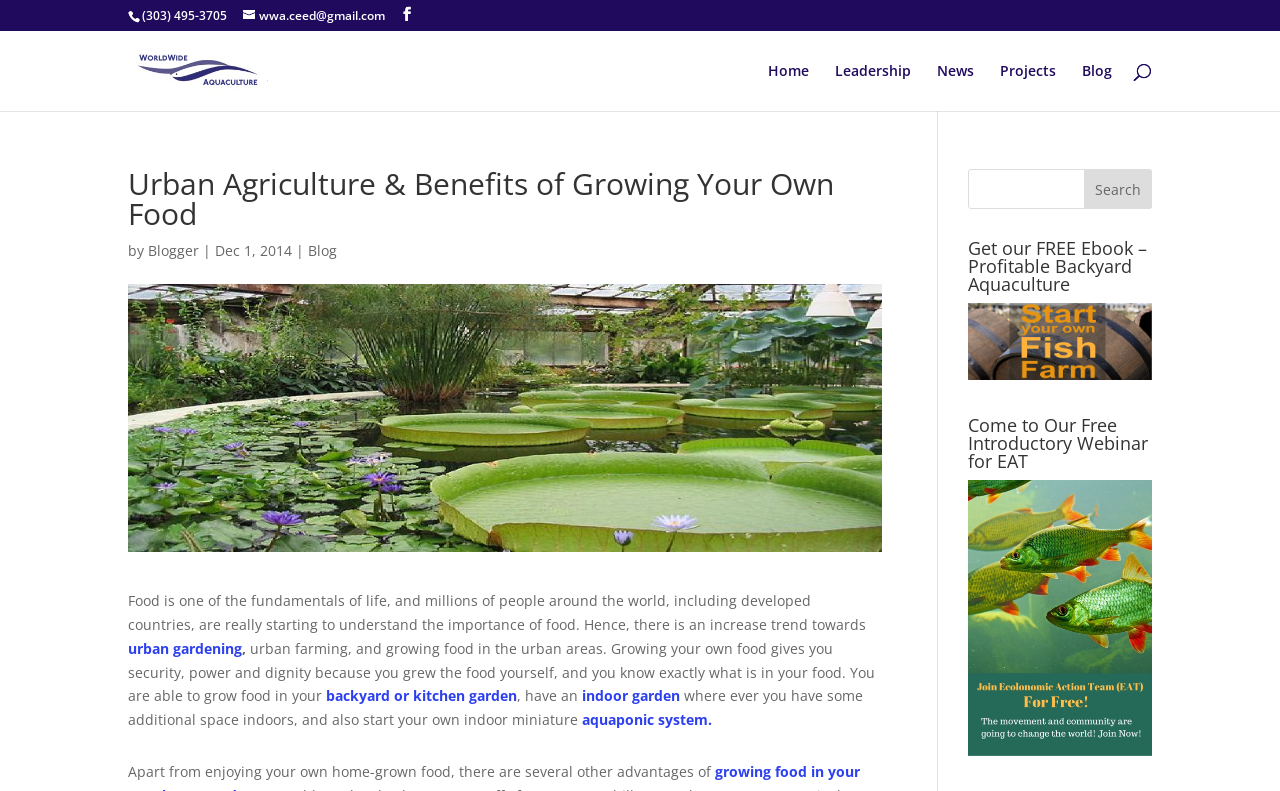Please provide the bounding box coordinates for the element that needs to be clicked to perform the following instruction: "Get the FREE Ebook". The coordinates should be given as four float numbers between 0 and 1, i.e., [left, top, right, bottom].

[0.756, 0.302, 0.9, 0.383]